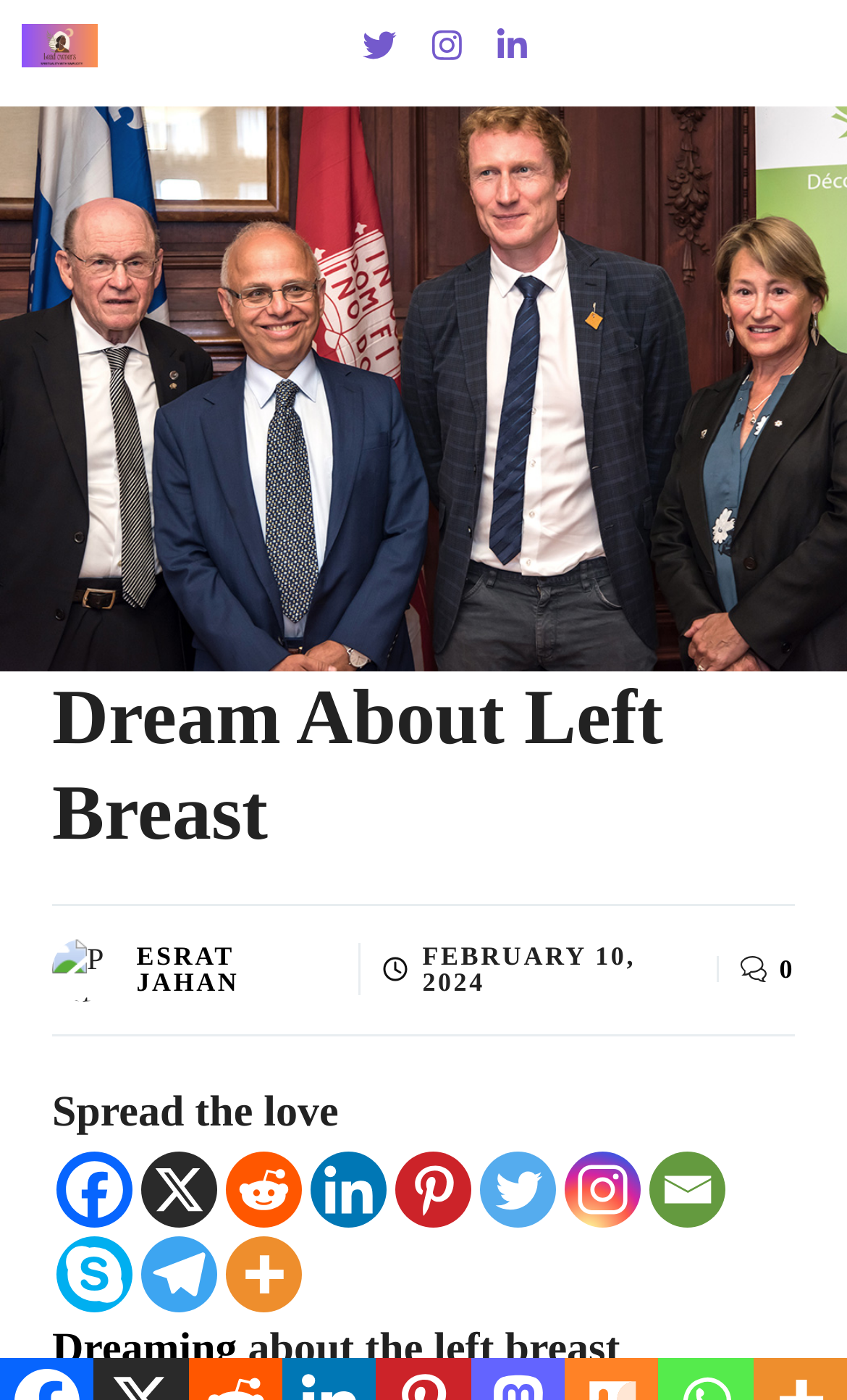Generate an in-depth caption that captures all aspects of the webpage.

The webpage is about the interpretation of dreams, specifically focusing on dreams about the left breast. At the top-left corner, there is a link to "Lead Owners" accompanied by an image. On the top-right corner, there is a button labeled "MENU" that controls a mobile menu.

Below the top section, there are three empty links in a row, followed by a main content section. This section features an image related to the spiritual meaning of a brown moth, a header with the title "Dream About Left Breast", and a photo of the author. The author's name, "ESRAT JAHAN", is linked below the photo.

To the right of the author's information, there is an image, a timestamp indicating the post was made on "FEBRUARY 10, 2024", and a link with the text "0". Below this section, there is a call-to-action to "Spread the love" and a row of social media links, including Facebook, X, Reddit, Linkedin, Pinterest, Twitter, Instagram, Email, Skype, Telegram, and More. Each social media link is accompanied by an icon.

At the very bottom of the page, there is a link to a related topic, "Dreaming".